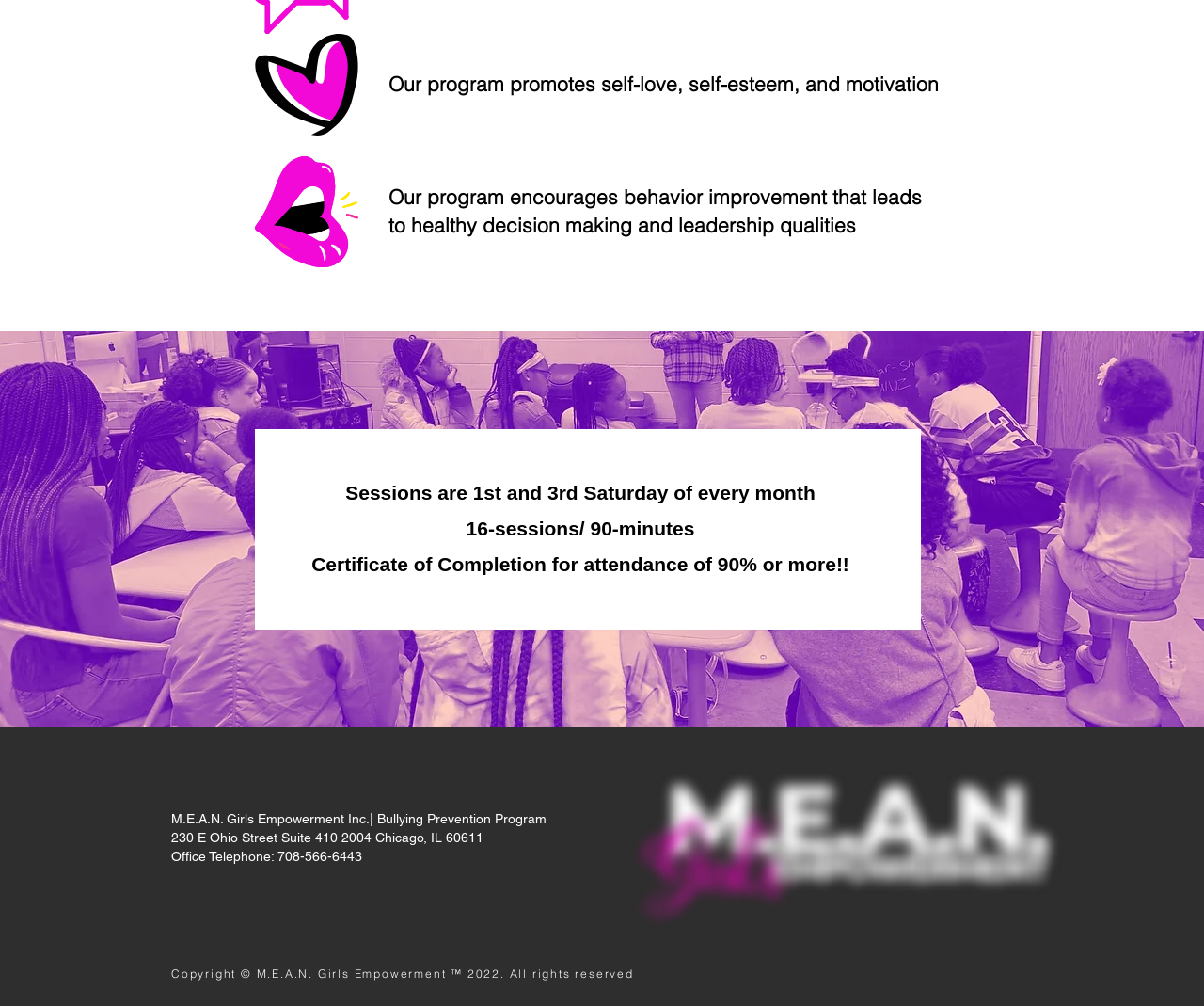What is the address of the organization?
Refer to the screenshot and deliver a thorough answer to the question presented.

The address of the organization can be determined from the static text '230 E Ohio Street Suite 410 2004 Chicago, IL 60611' which provides the contact information of the organization.